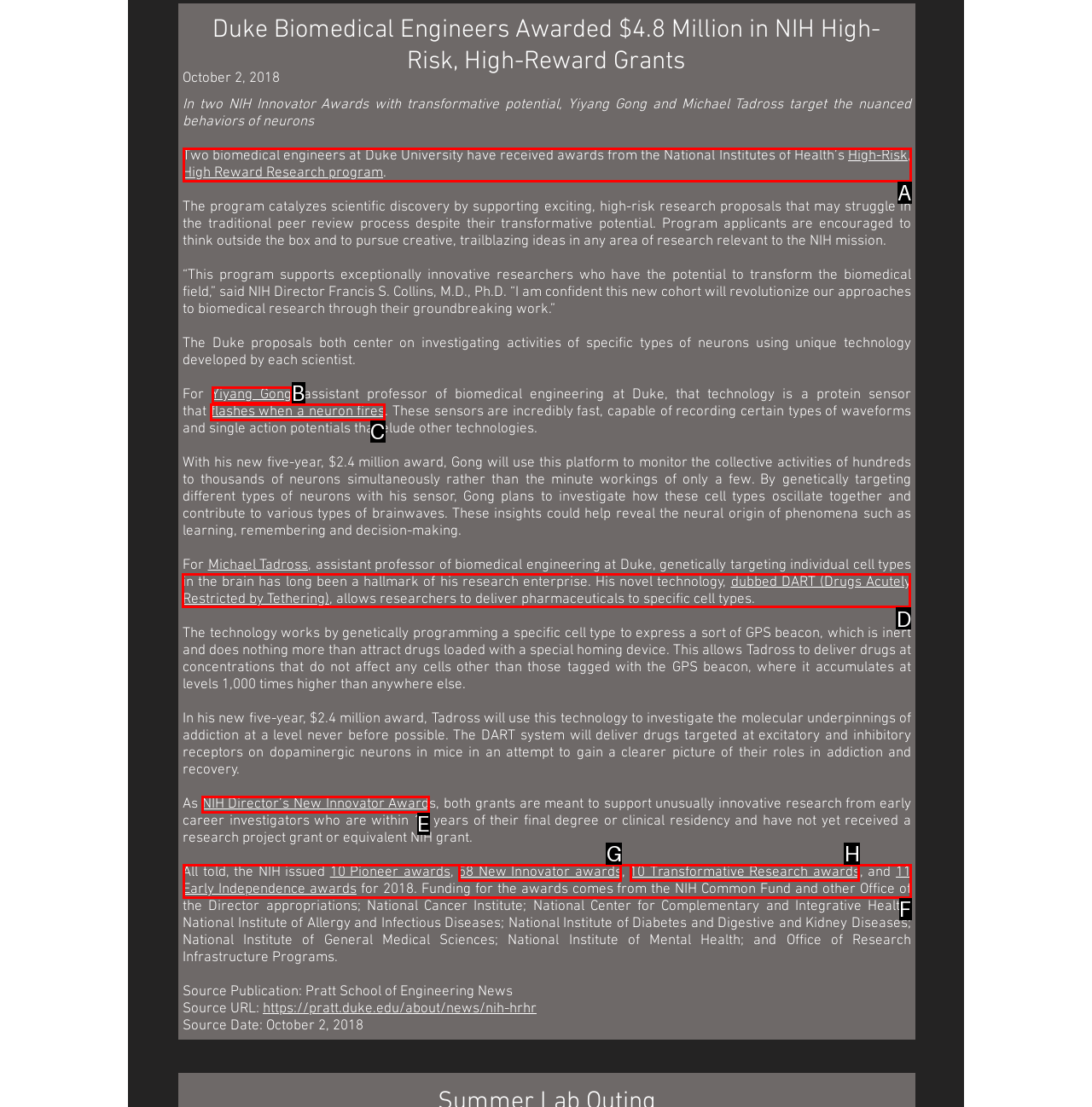What letter corresponds to the UI element to complete this task: Visit the webpage about Michael Tadross's DART technology
Answer directly with the letter.

D